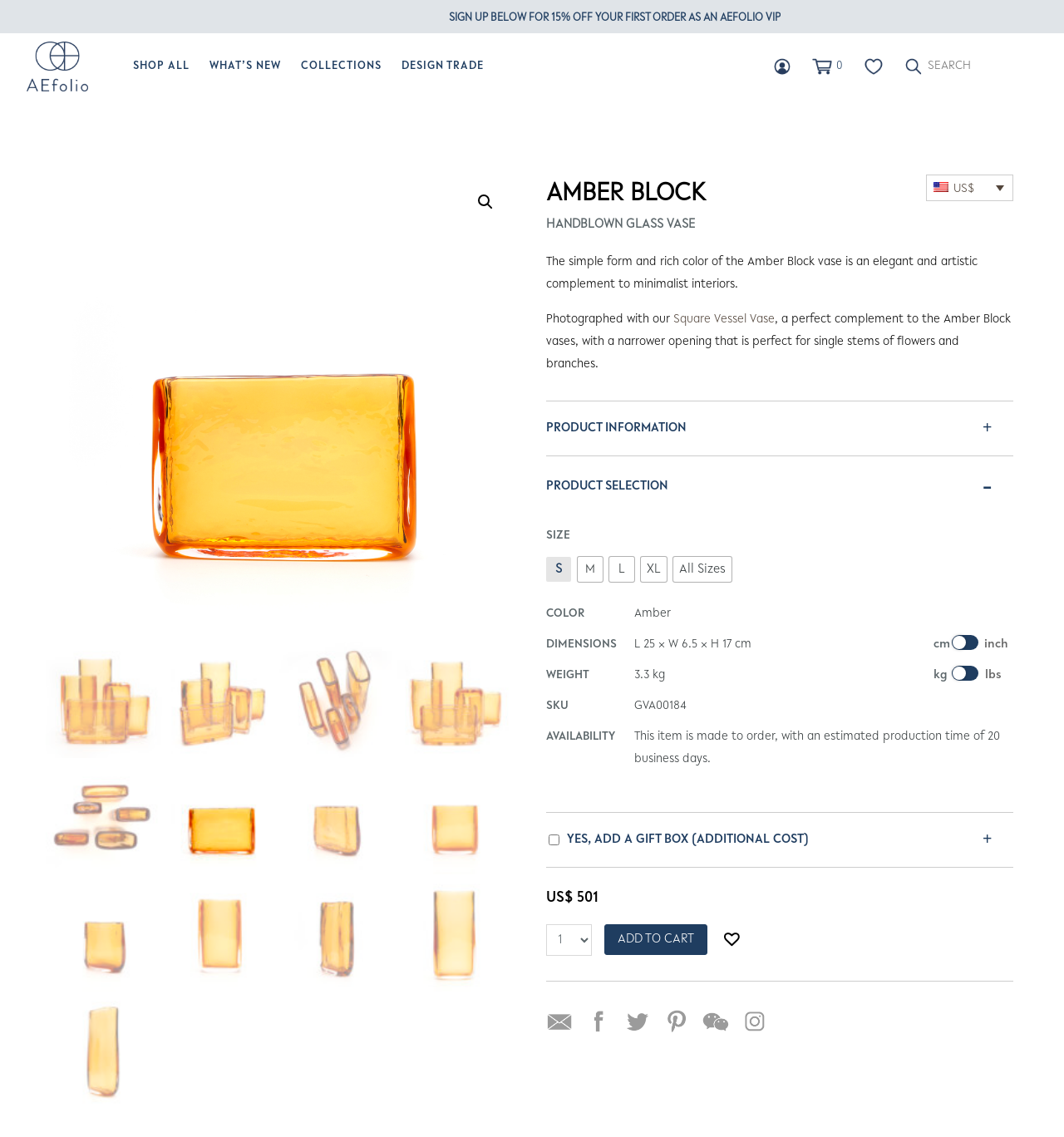Reply to the question with a brief word or phrase: What is the name of the vase?

Amber Block